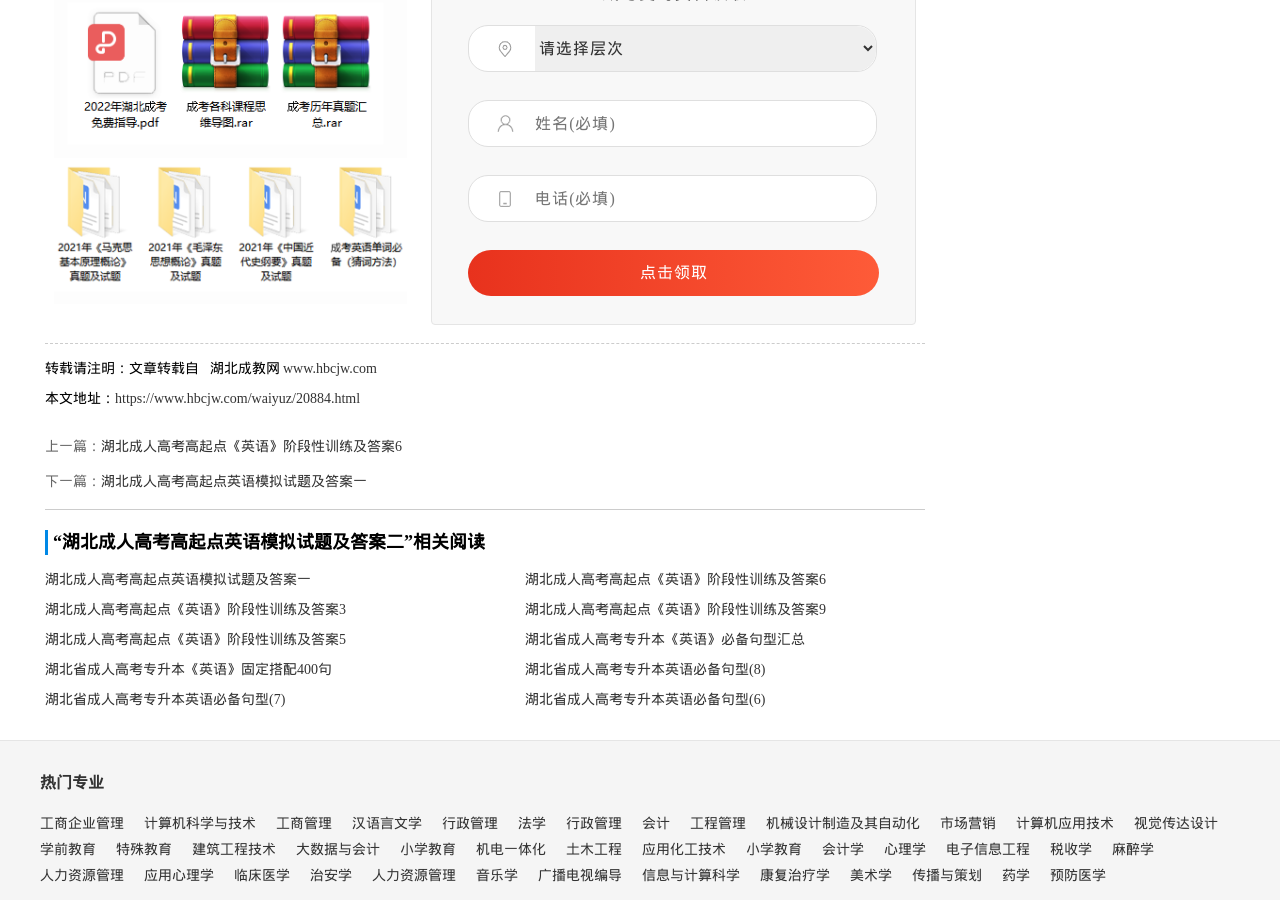Determine the bounding box coordinates of the region I should click to achieve the following instruction: "Read the previous article". Ensure the bounding box coordinates are four float numbers between 0 and 1, i.e., [left, top, right, bottom].

[0.079, 0.488, 0.314, 0.504]